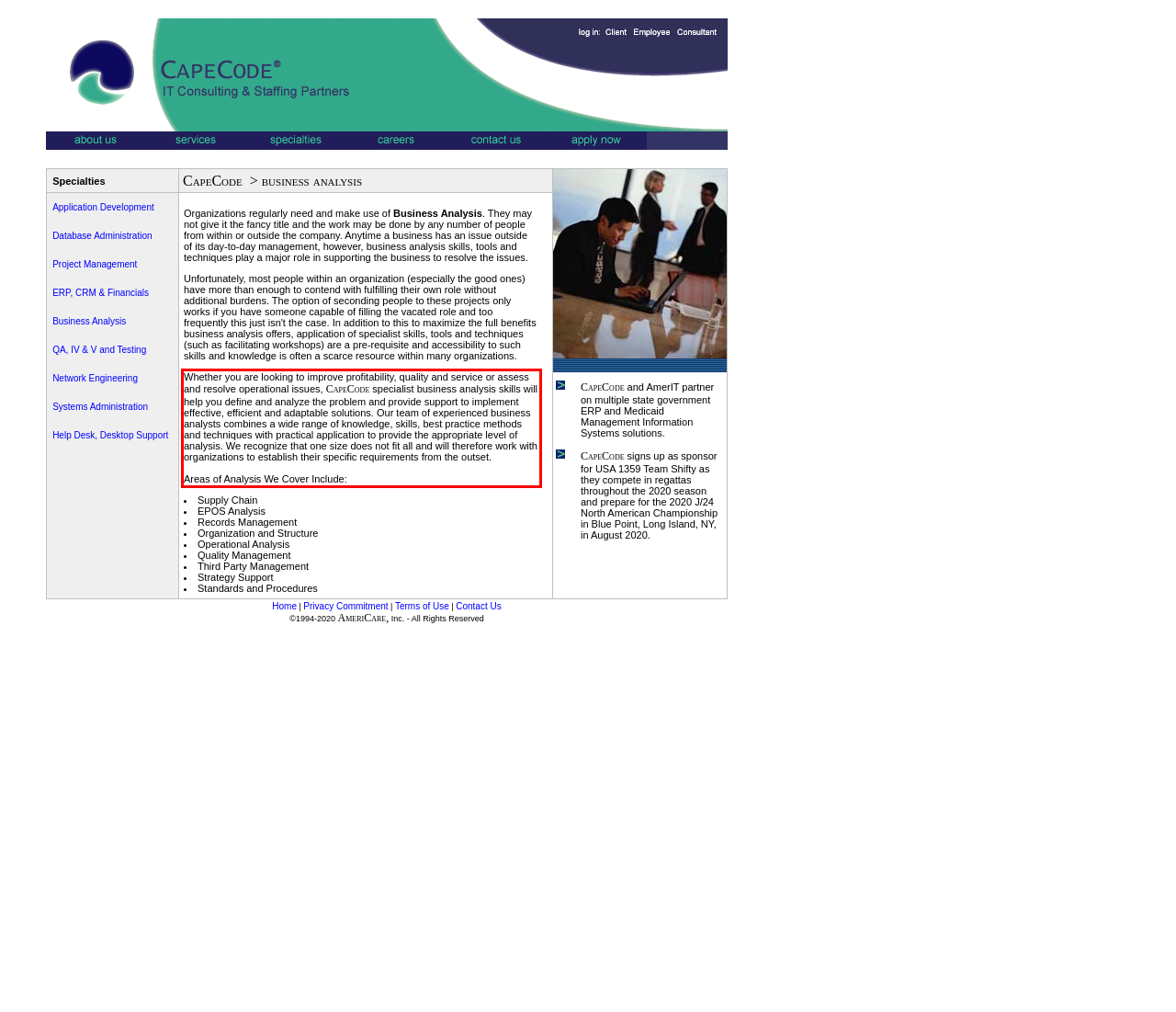Given a webpage screenshot, locate the red bounding box and extract the text content found inside it.

Whether you are looking to improve profitability, quality and service or assess and resolve operational issues, CapeCode specialist business analysis skills will help you define and analyze the problem and provide support to implement effective, efficient and adaptable solutions. Our team of experienced business analysts combines a wide range of knowledge, skills, best practice methods and techniques with practical application to provide the appropriate level of analysis. We recognize that one size does not fit all and will therefore work with organizations to establish their specific requirements from the outset. Areas of Analysis We Cover Include: